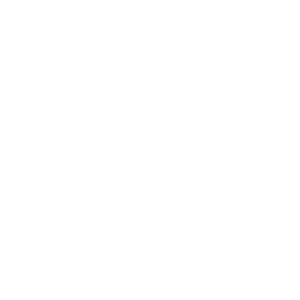What award has Jeannie Mai won?
Using the visual information from the image, give a one-word or short-phrase answer.

Daytime Emmy Award